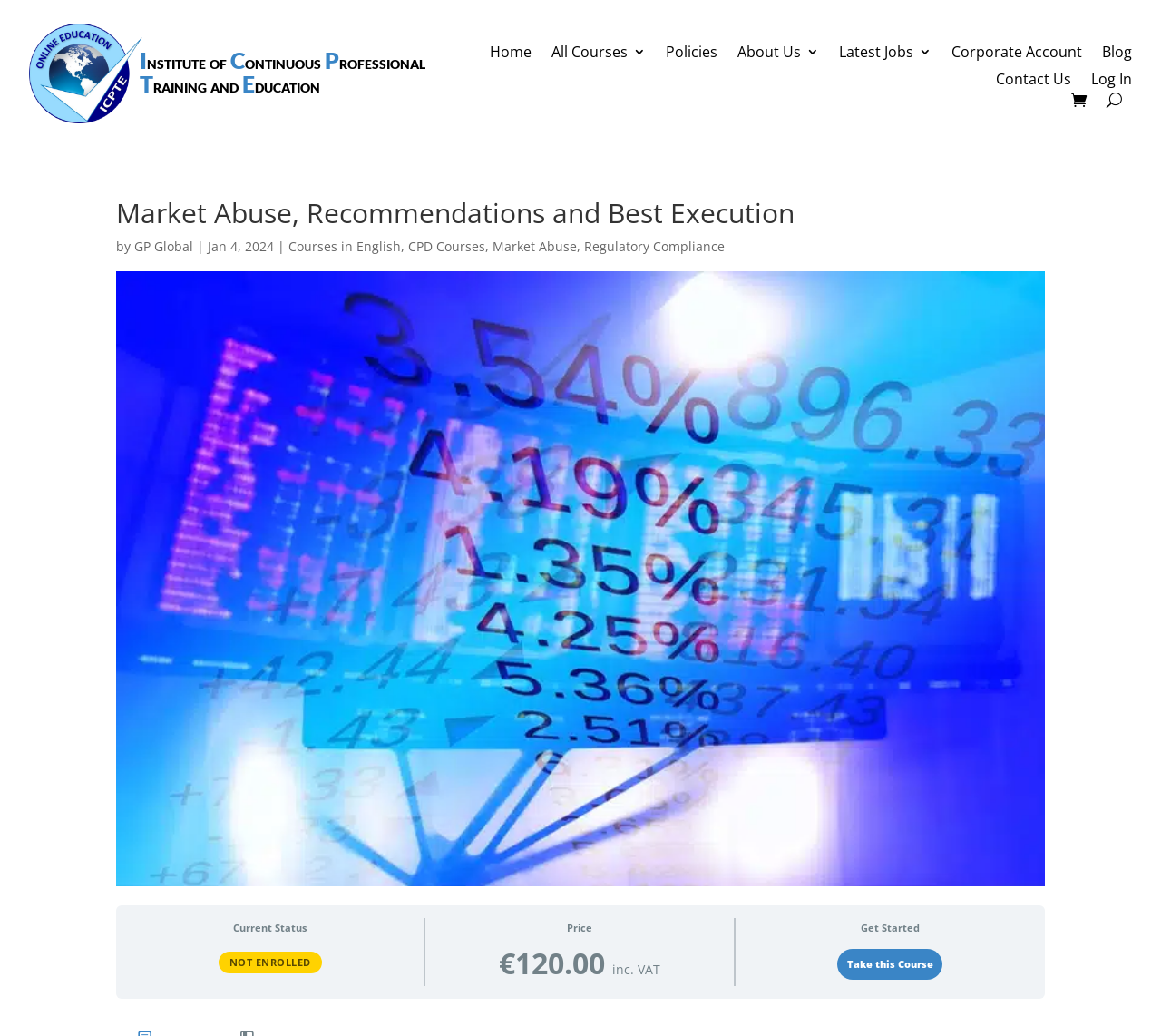Locate the bounding box coordinates of the area where you should click to accomplish the instruction: "View Corporate Account".

[0.82, 0.044, 0.932, 0.063]